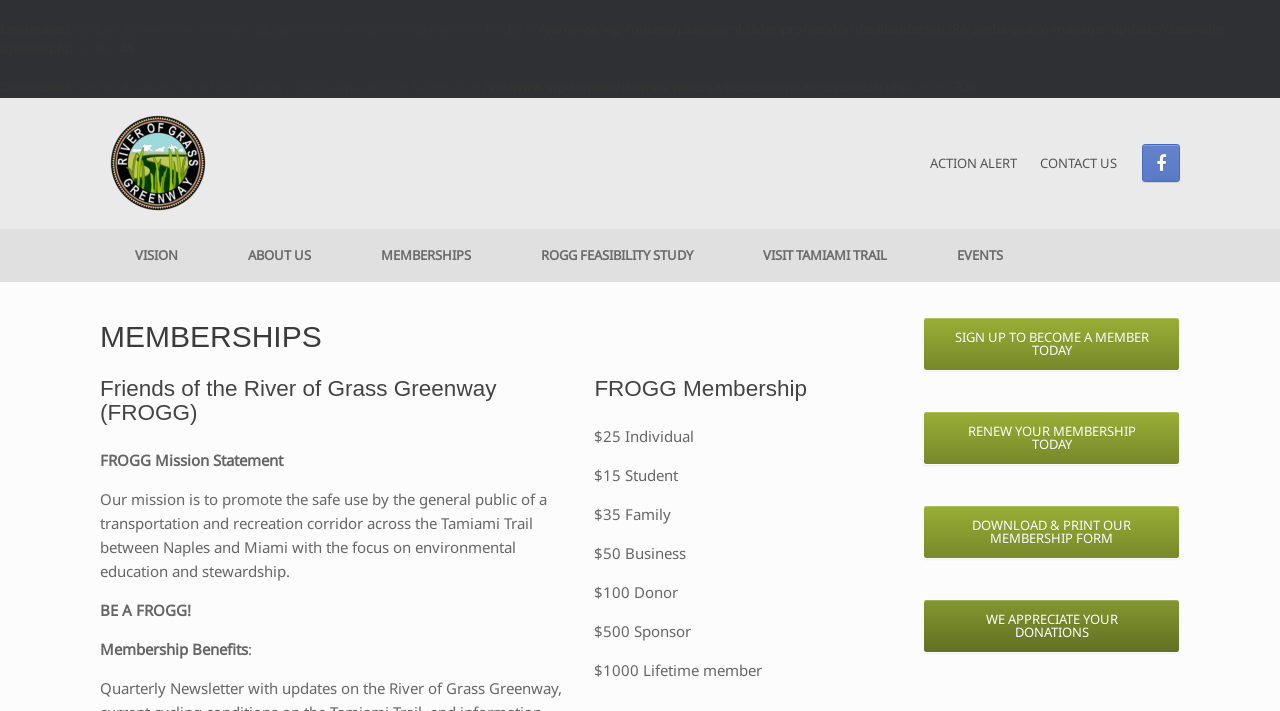What is the name of the organization?
Look at the screenshot and respond with a single word or phrase.

Friends of the River of Grass Greenway